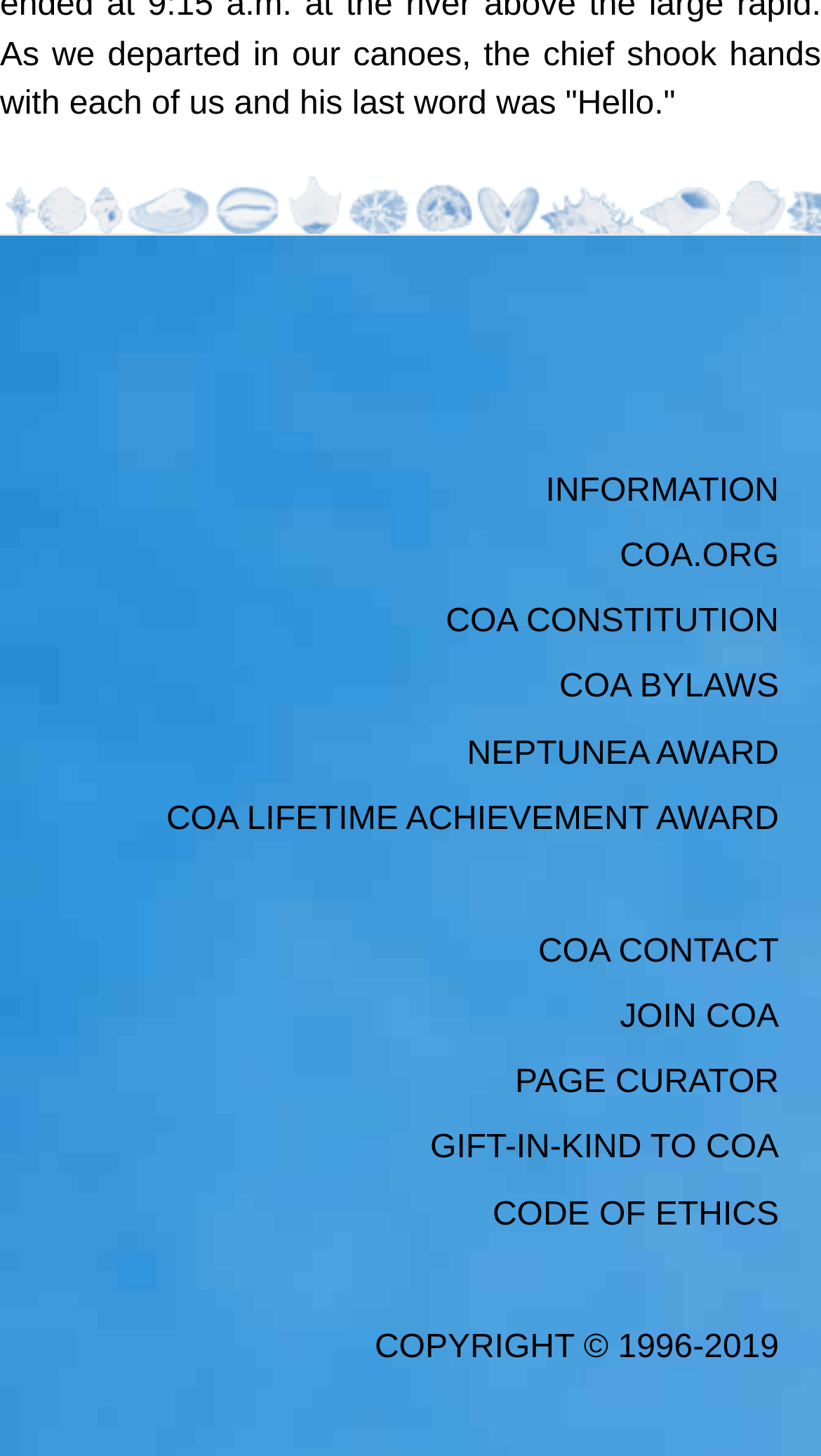Please identify the bounding box coordinates of the element's region that needs to be clicked to fulfill the following instruction: "View COA Bylaws". The bounding box coordinates should consist of four float numbers between 0 and 1, i.e., [left, top, right, bottom].

[0.681, 0.46, 0.949, 0.485]